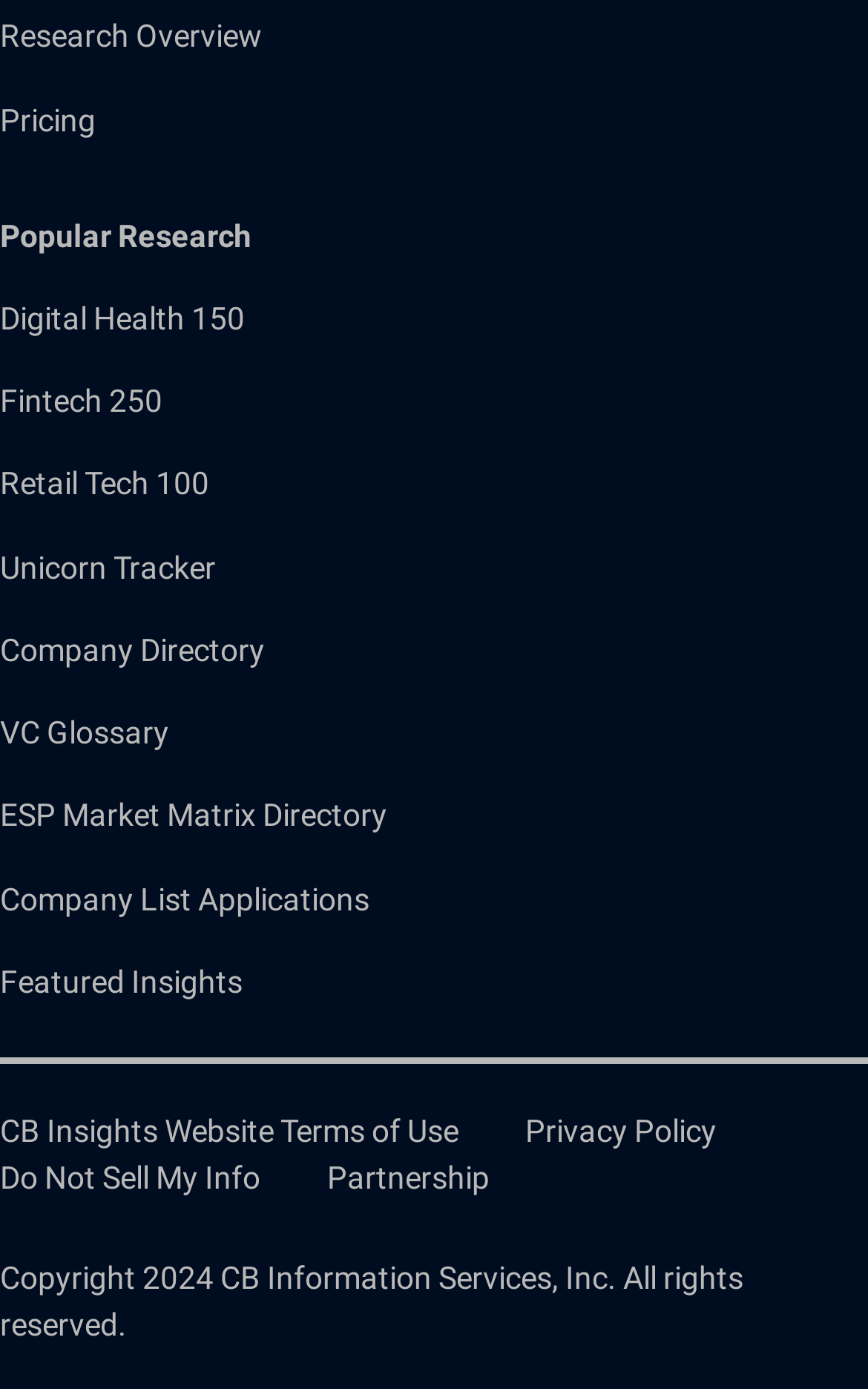Determine the bounding box coordinates of the element that should be clicked to execute the following command: "Learn about digital health 150".

[0.0, 0.216, 0.282, 0.242]